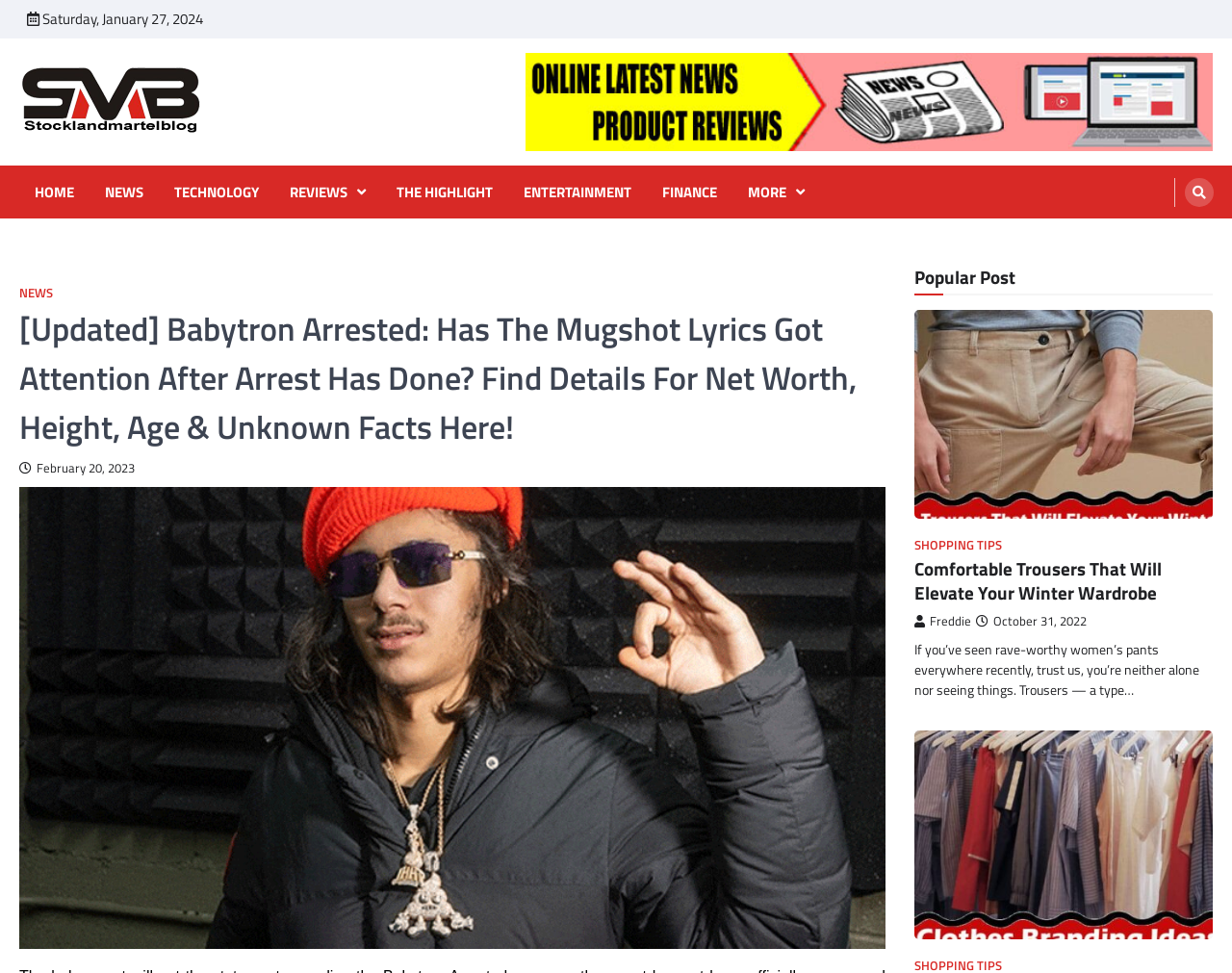What is the icon next to the link 'REVIEWS'?
From the screenshot, provide a brief answer in one word or phrase.

